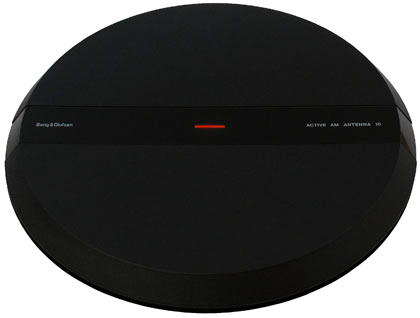Please analyze the image and provide a thorough answer to the question:
What type of radio programs can the antenna receive?

According to the caption, the Active AM Antenna 10 is designed for high-quality reception of medium wave (MW) and long wave (LW) radio programs, indicating its capability to receive these types of radio signals.